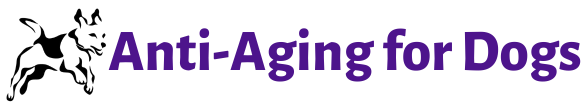Please reply to the following question with a single word or a short phrase:
Is the dog illustration in color?

No